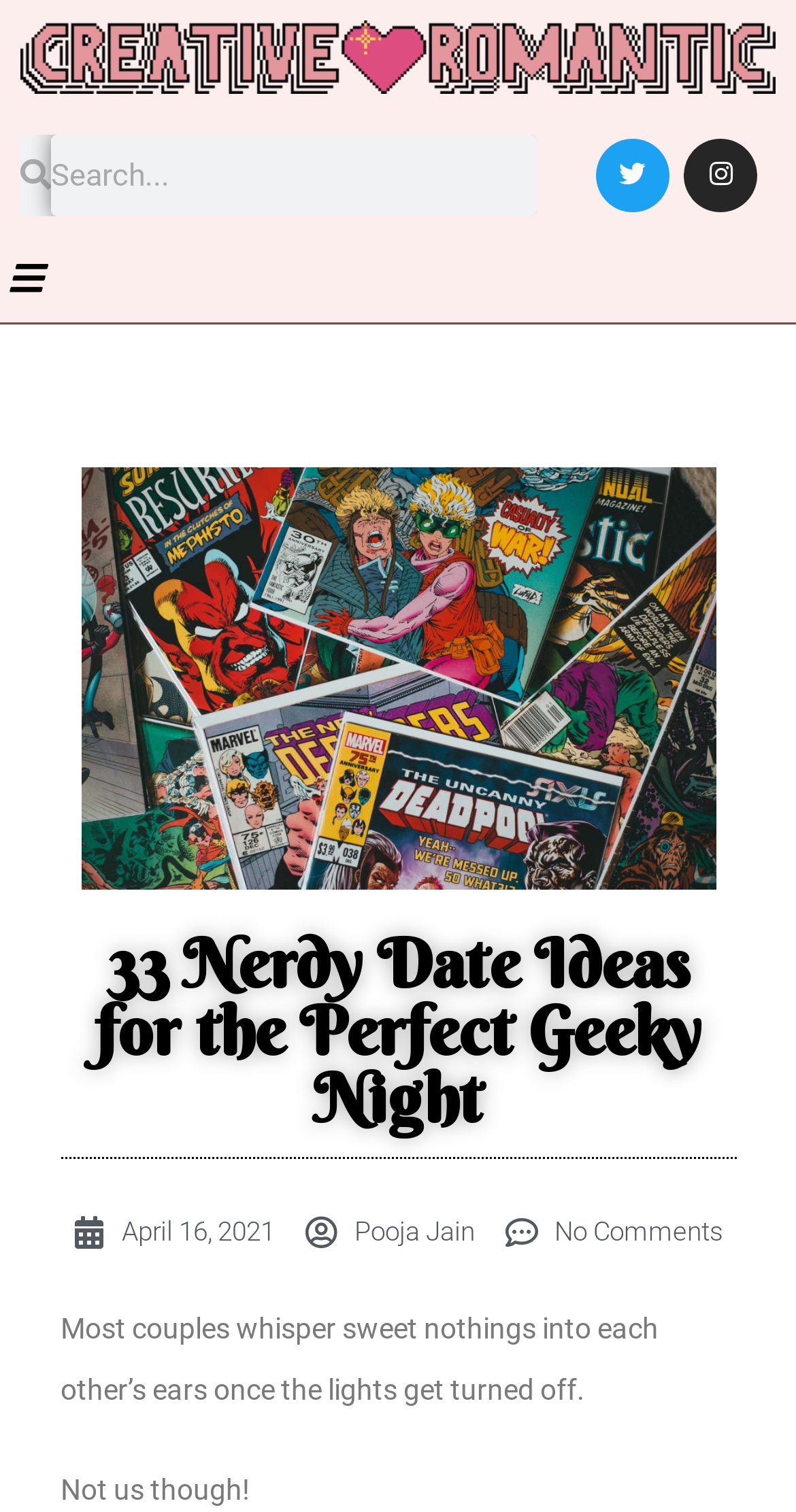What is the author of this article?
Using the picture, provide a one-word or short phrase answer.

Pooja Jain